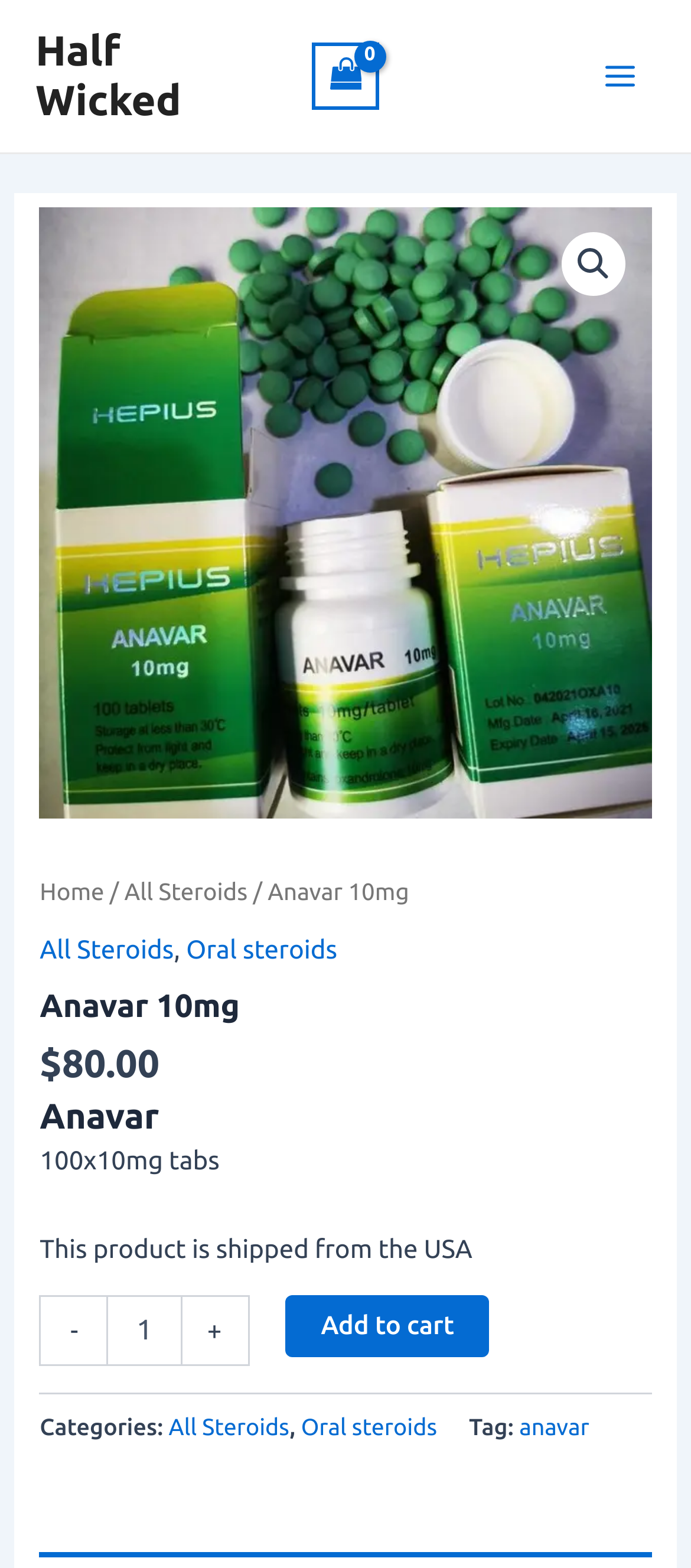Indicate the bounding box coordinates of the element that needs to be clicked to satisfy the following instruction: "Search". The coordinates should be four float numbers between 0 and 1, i.e., [left, top, right, bottom].

[0.813, 0.148, 0.905, 0.189]